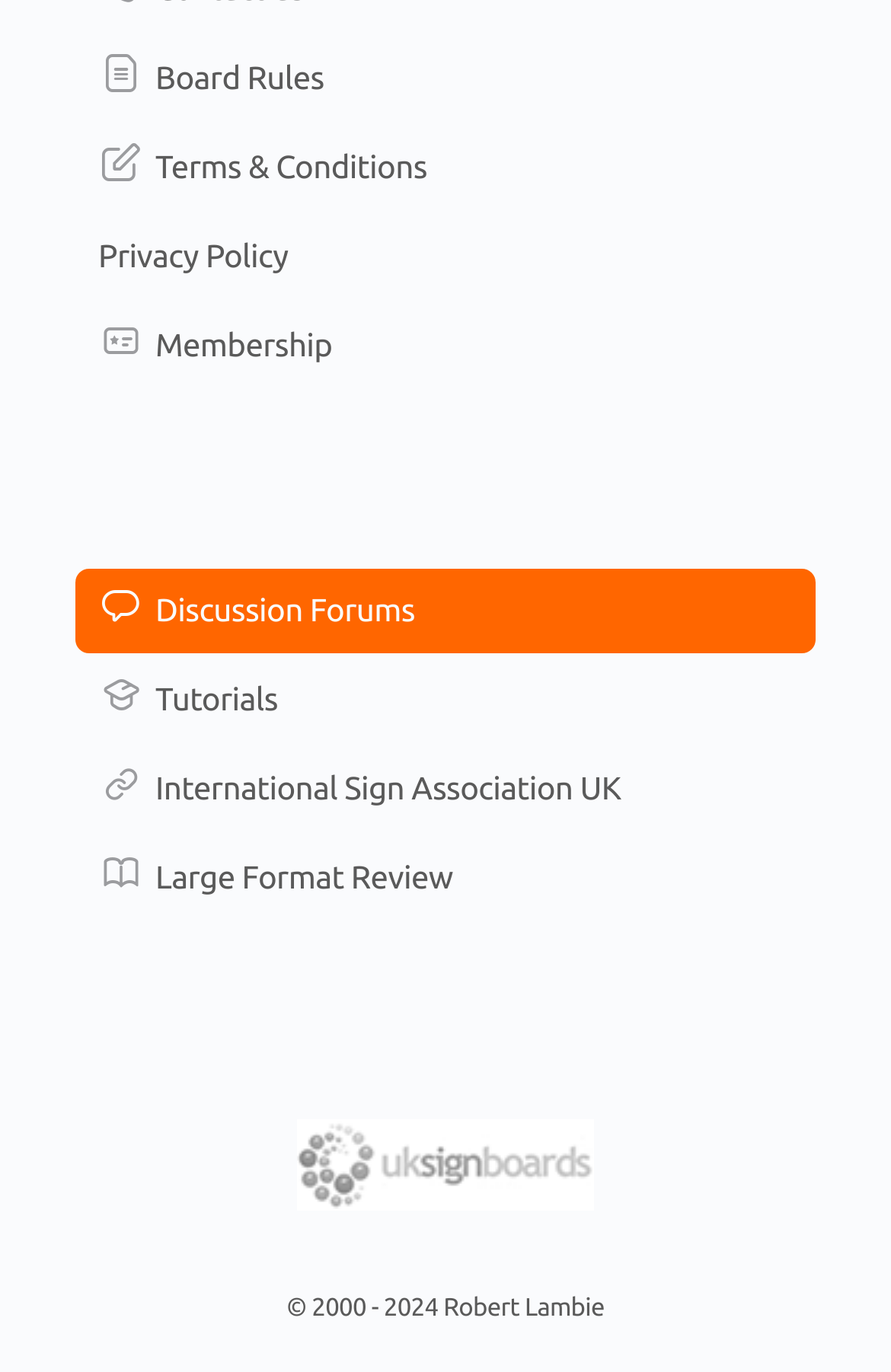Identify the bounding box coordinates for the region to click in order to carry out this instruction: "View Board Rules". Provide the coordinates using four float numbers between 0 and 1, formatted as [left, top, right, bottom].

[0.085, 0.026, 0.915, 0.087]